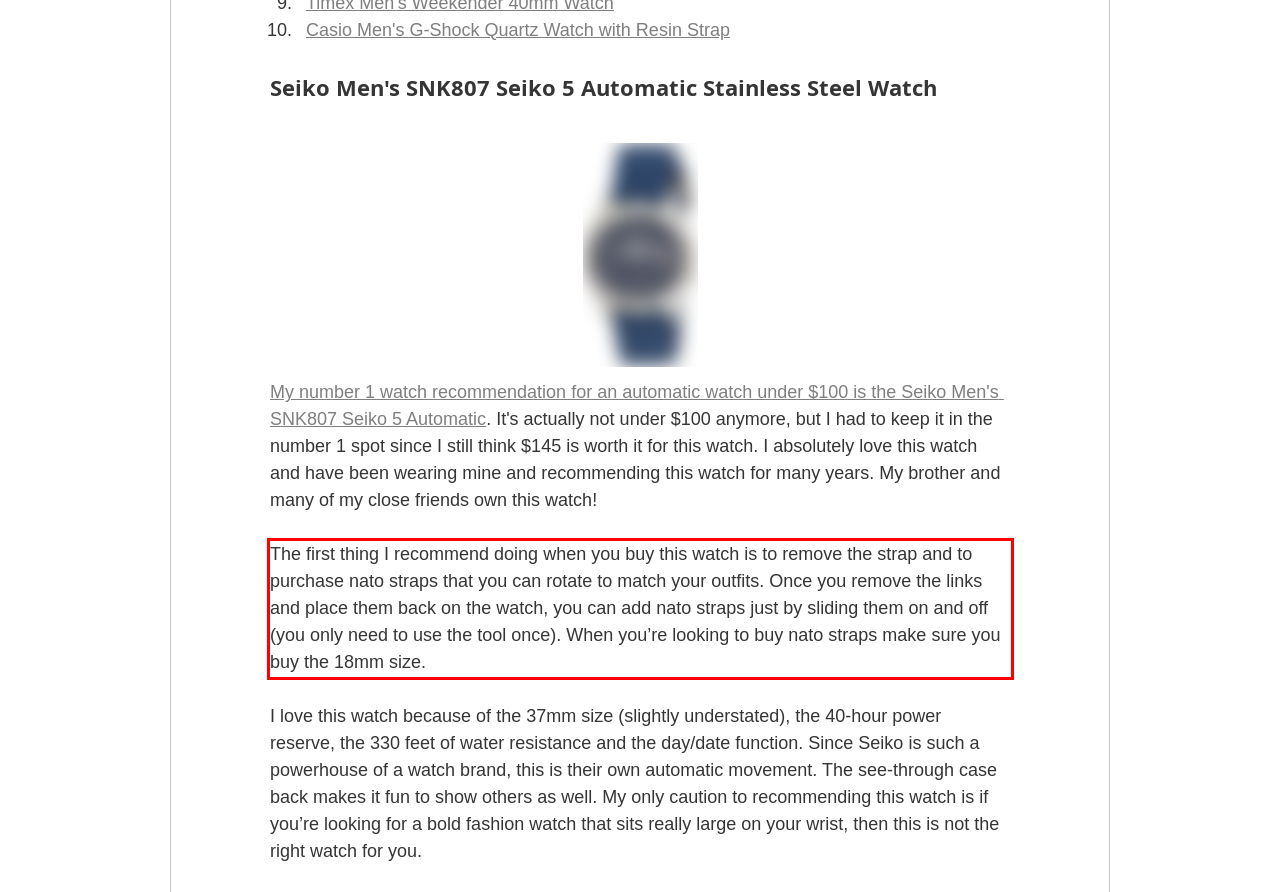Please perform OCR on the text content within the red bounding box that is highlighted in the provided webpage screenshot.

The first thing I recommend doing when you buy this watch is to remove the strap and to purchase nato straps that you can rotate to match your outfits. Once you remove the links and place them back on the watch, you can add nato straps just by sliding them on and off (you only need to use the tool once). When you’re looking to buy nato straps make sure you buy the 18mm size.